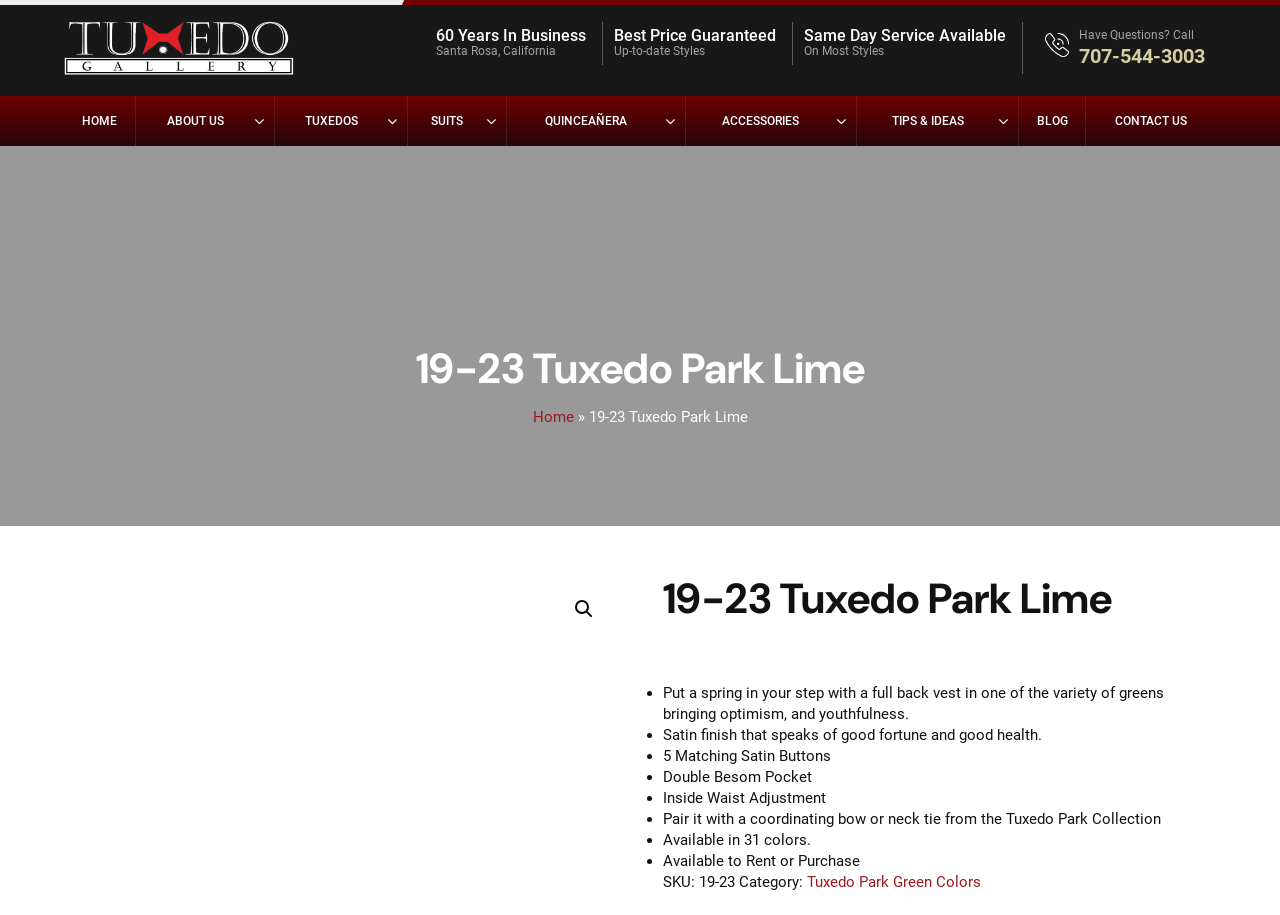Use a single word or phrase to respond to the question:
Is same-day service available for this tuxedo?

Yes